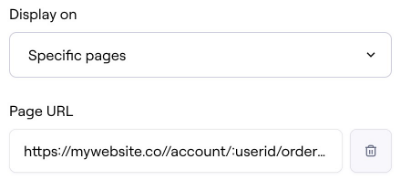What is the purpose of this interface setup?
Answer the question with a single word or phrase by looking at the picture.

Conditional rendering of prompts